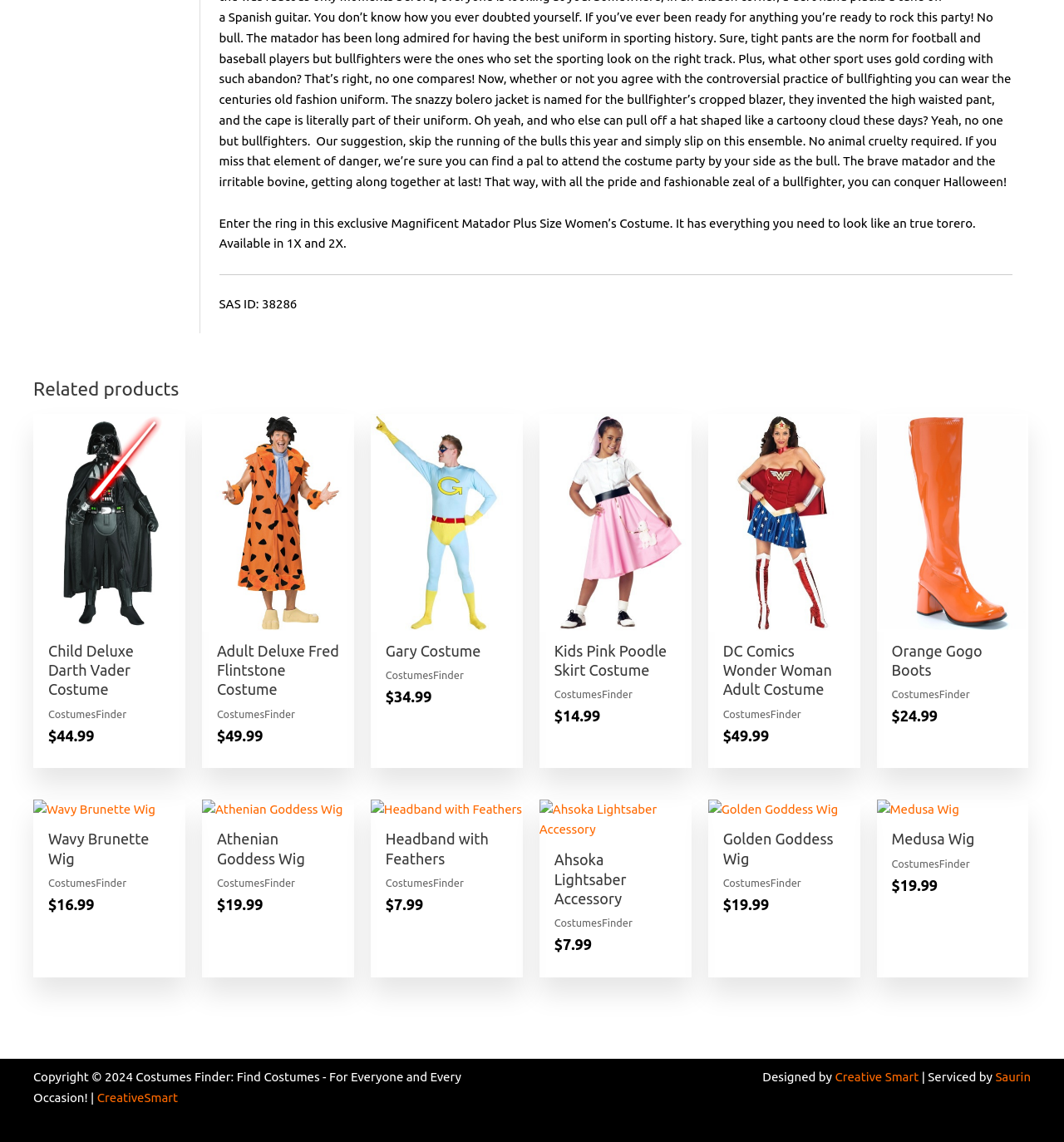Using the image as a reference, answer the following question in as much detail as possible:
How many 'Quick View' links are there?

The question asks for the number of 'Quick View' links on the webpage. By looking at the links with the text 'Quick View', we can count a total of 9 such links.